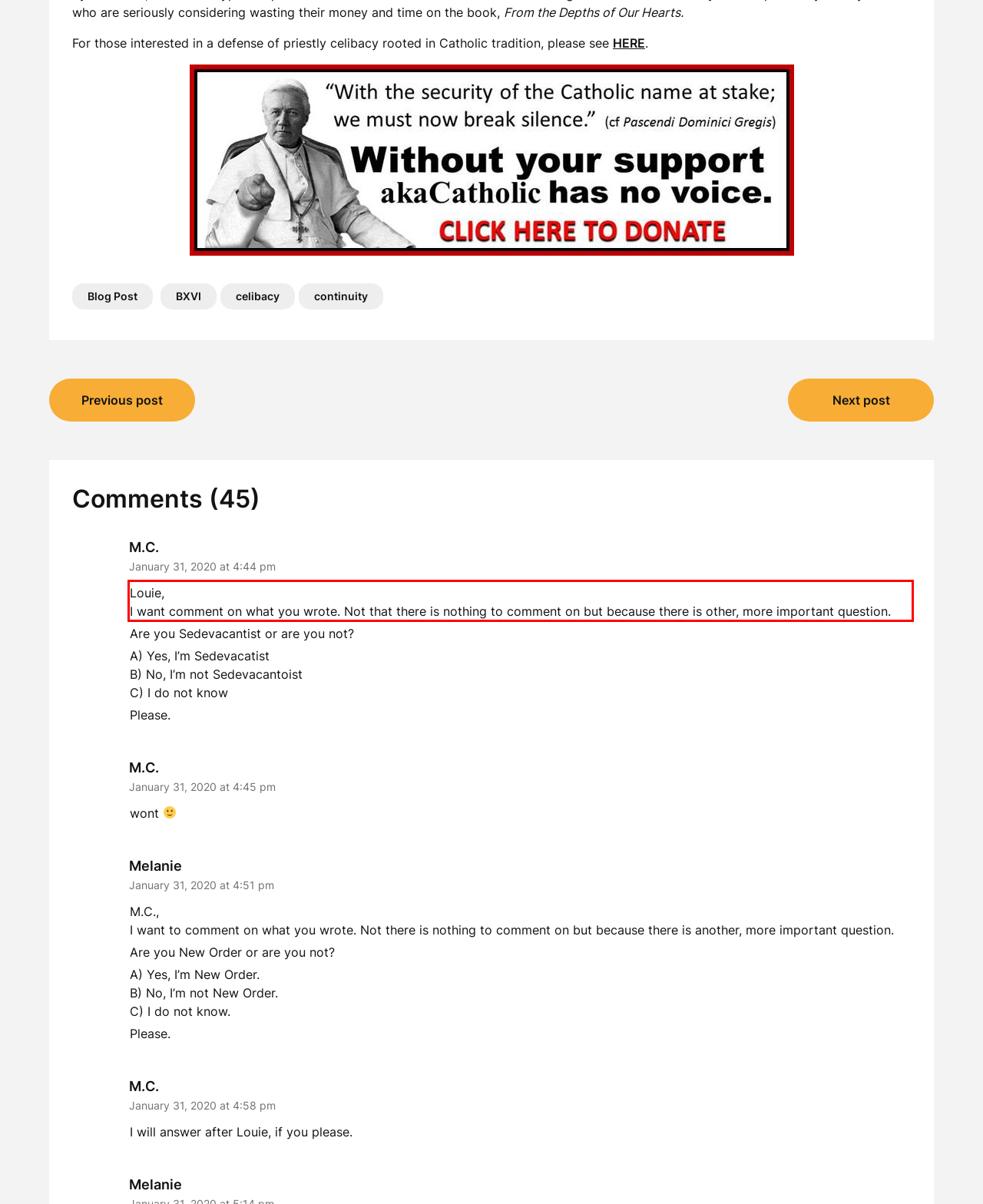Identify the text inside the red bounding box in the provided webpage screenshot and transcribe it.

Louie, I want comment on what you wrote. Not that there is nothing to comment on but because there is other, more important question.